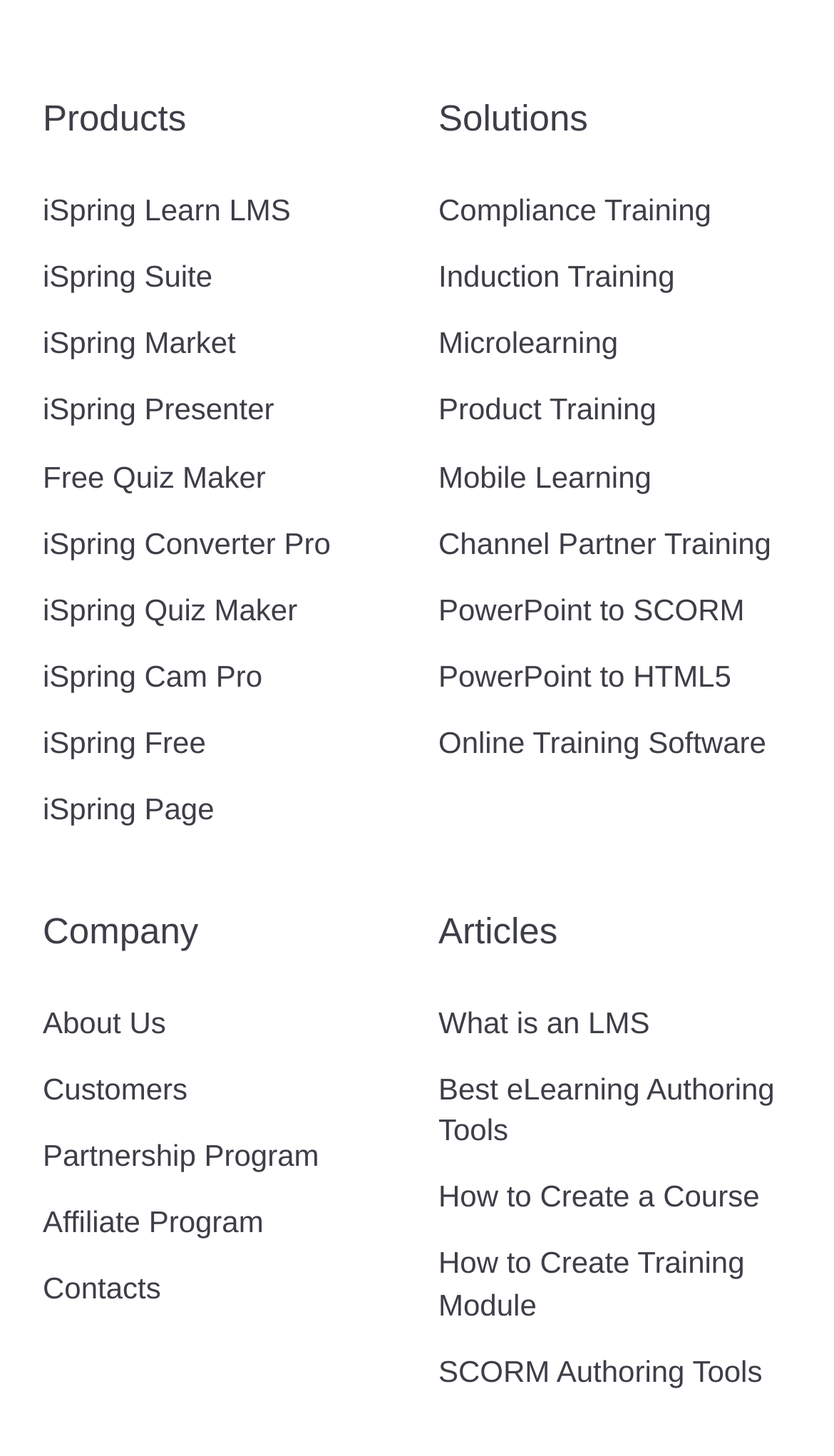Find the bounding box coordinates for the HTML element described as: "How to Create a Course". The coordinates should consist of four float values between 0 and 1, i.e., [left, top, right, bottom].

[0.526, 0.81, 0.911, 0.833]